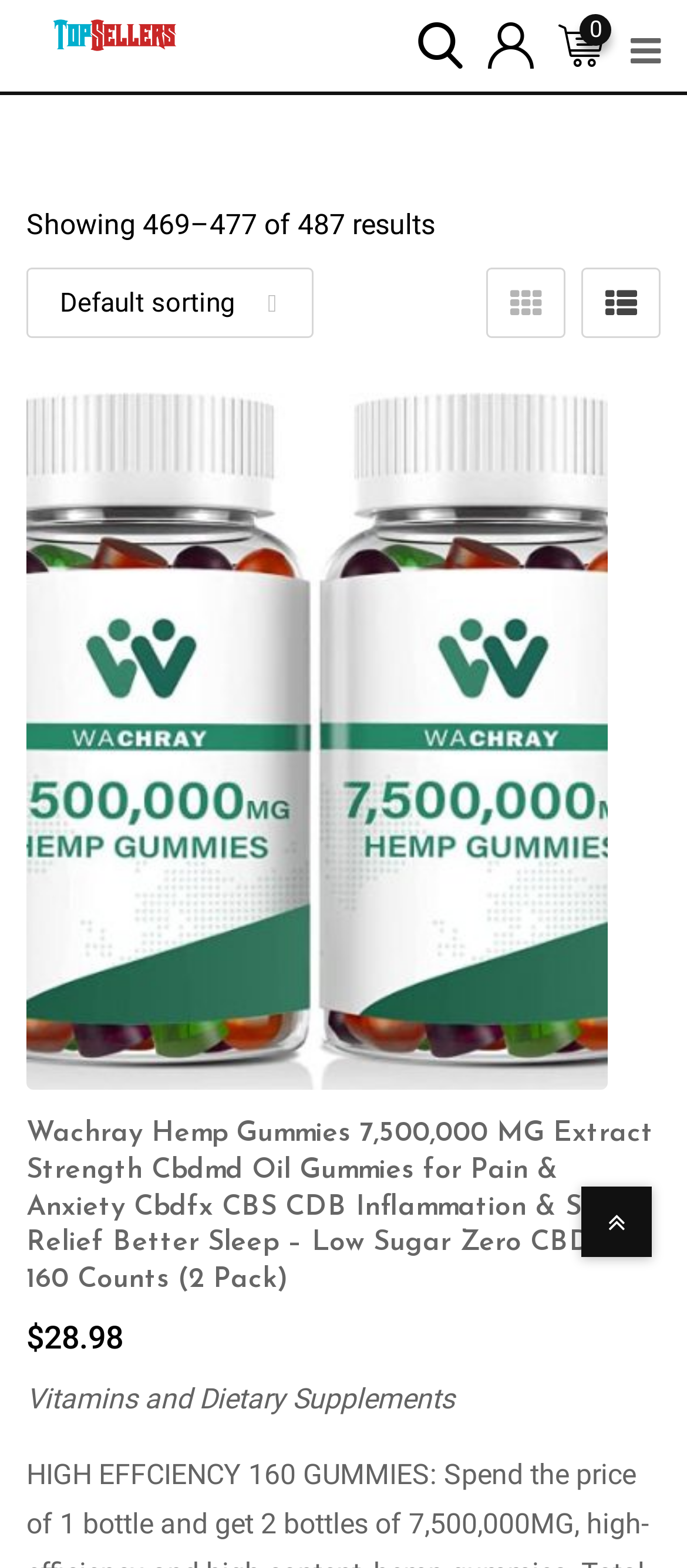Determine the bounding box coordinates of the target area to click to execute the following instruction: "Sort by shop order."

[0.038, 0.171, 0.456, 0.216]